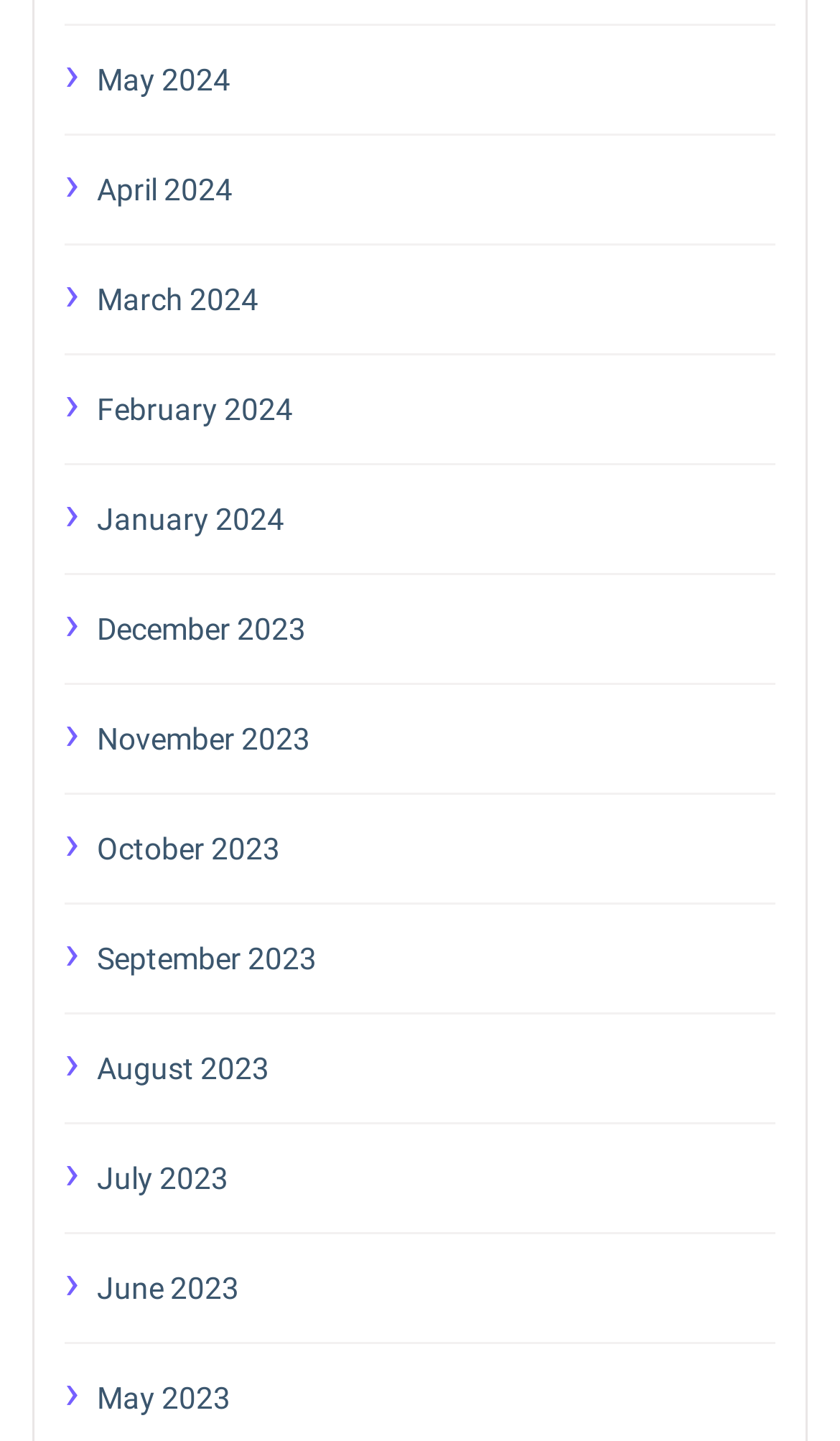Based on the visual content of the image, answer the question thoroughly: Are all the links located in the same horizontal position?

I examined the x1 and x2 coordinates of all the link elements and found that they have the same horizontal position, with x1 values of 0.115 and x2 values of 0.923, indicating that they are aligned horizontally.